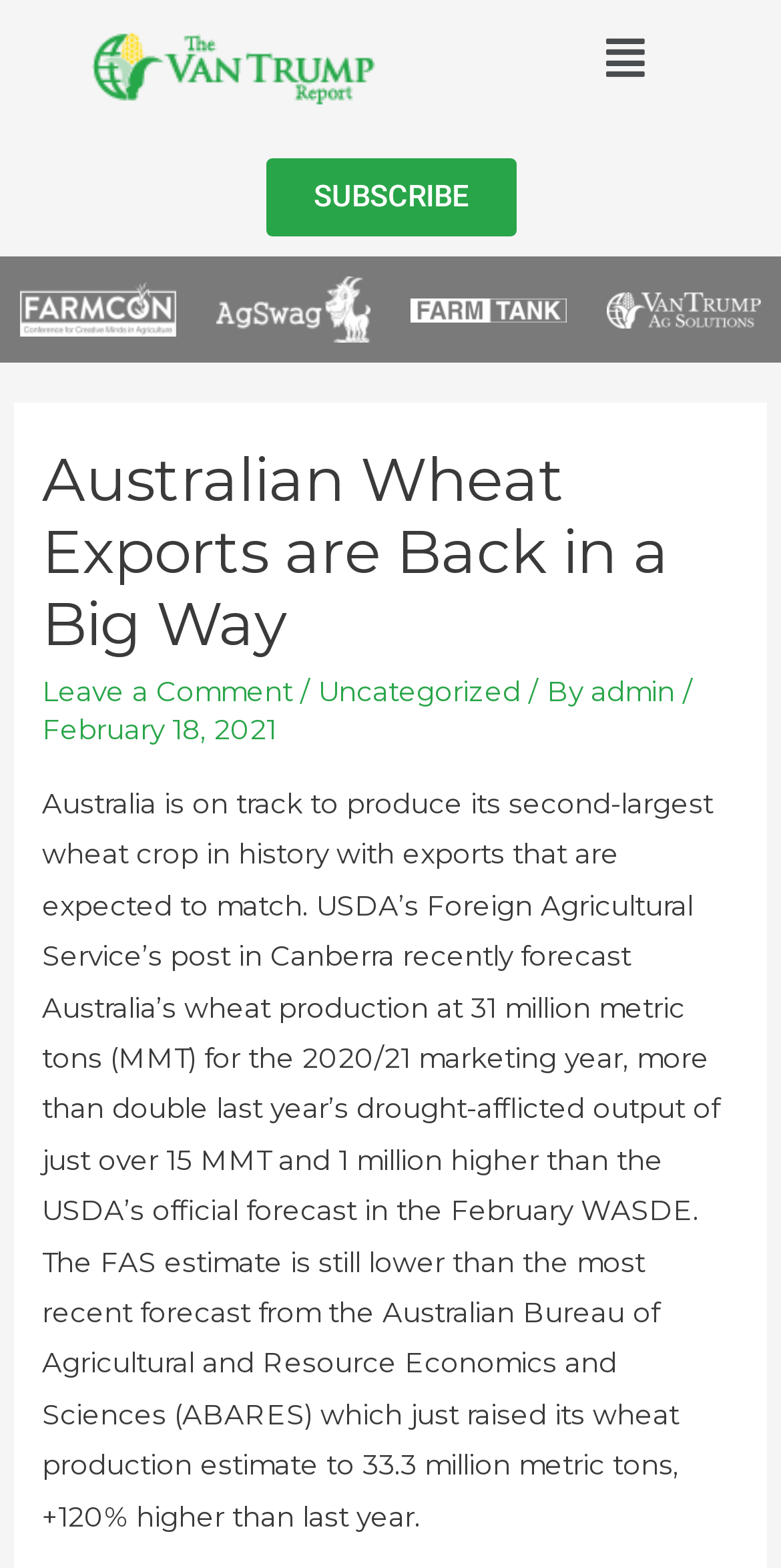Respond concisely with one word or phrase to the following query:
Who wrote the article?

admin